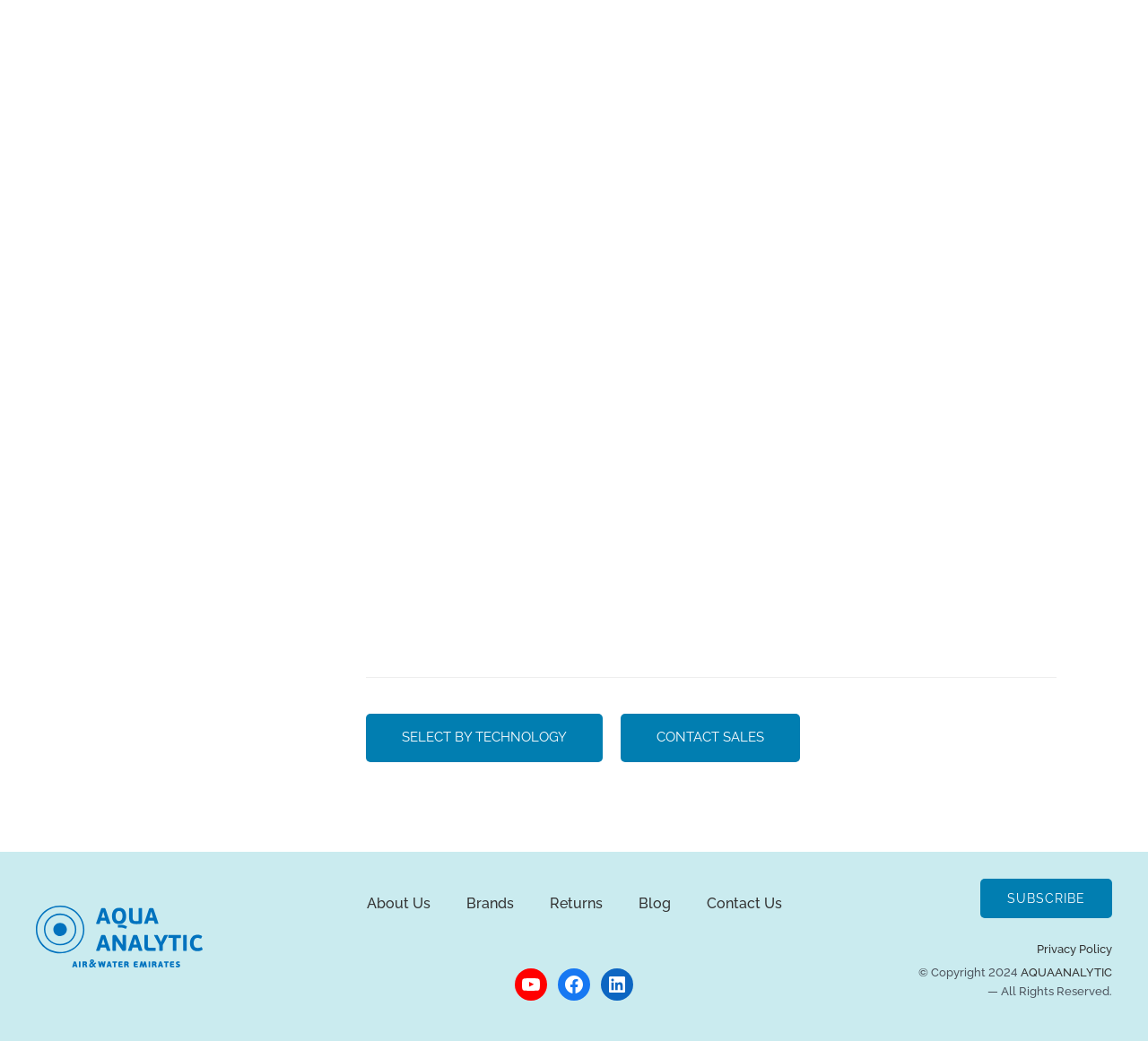What is the copyright year mentioned at the bottom?
Please answer the question with a detailed response using the information from the screenshot.

I found a StaticText element with the text '© Copyright 2024' at the bottom of the page, with a bounding box coordinate of [0.8, 0.928, 0.889, 0.941]. This indicates that the copyright year is 2024.